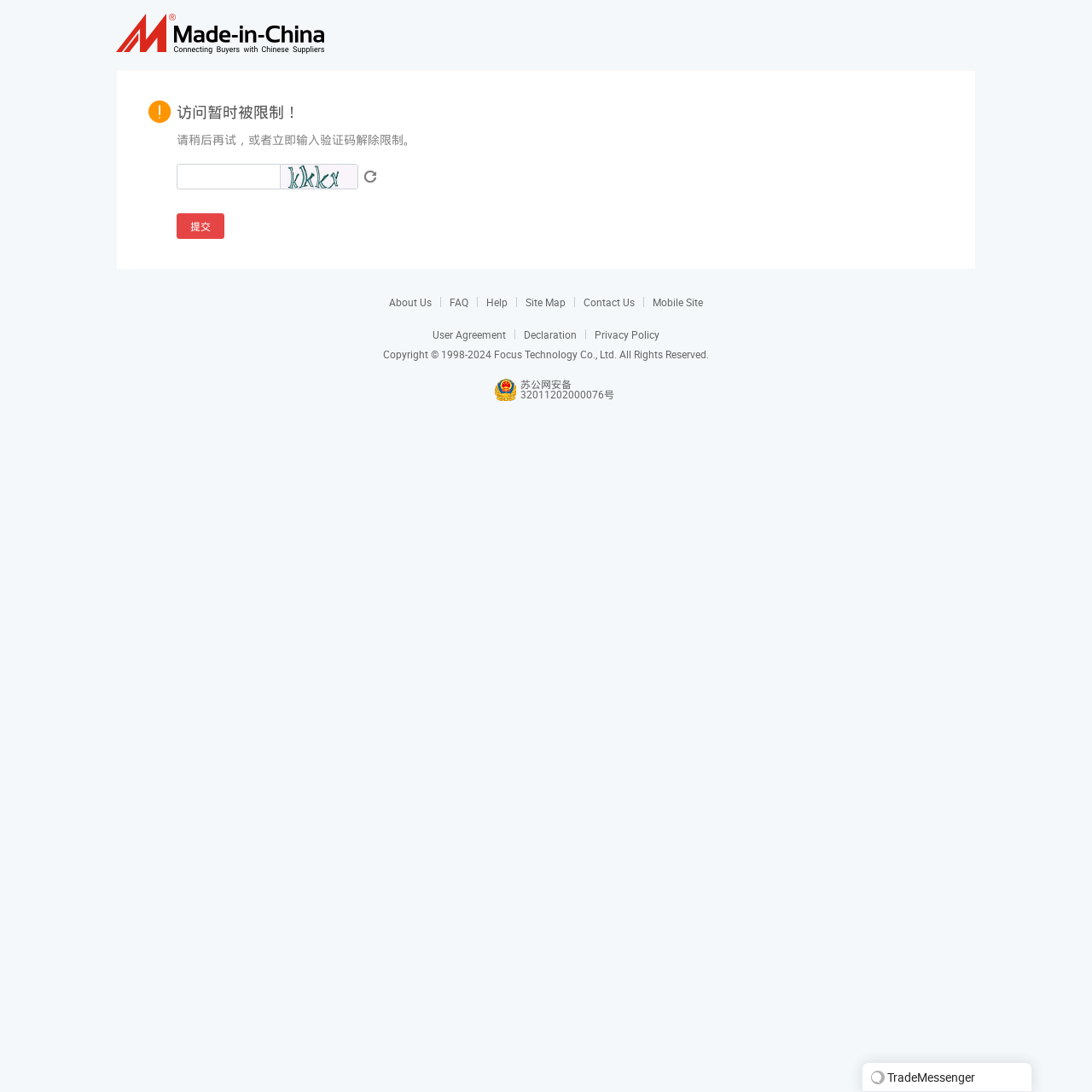Deliver a detailed narrative of the webpage's visual and textual elements.

The webpage appears to be a locked page from Made-in-China.com, with a warning message in Chinese stating that access has been temporarily restricted. Below this message, there is a prompt to input a verification code to continue visiting the website. 

On the top left, there is a link to "Manufacturers & Suppliers". 

In the middle of the page, there is an image and a textbox to input the verification code, accompanied by a "Submit" button. 

At the bottom of the page, there are several links to various sections of the website, including "About Us", "FAQ", "Help", "Site Map", "Contact Us", "Mobile Site", "User Agreement", "Declaration", and "Privacy Policy". 

Additionally, there is a copyright notice stating "Copyright © 1998-2024" and a link to "Focus Technology Co., Ltd." with the text "All Rights Reserved." 

On the bottom right, there is a link to "苏公网安备 32011202000076号" and a logo of "TradeMessenger" with an image of the logo.